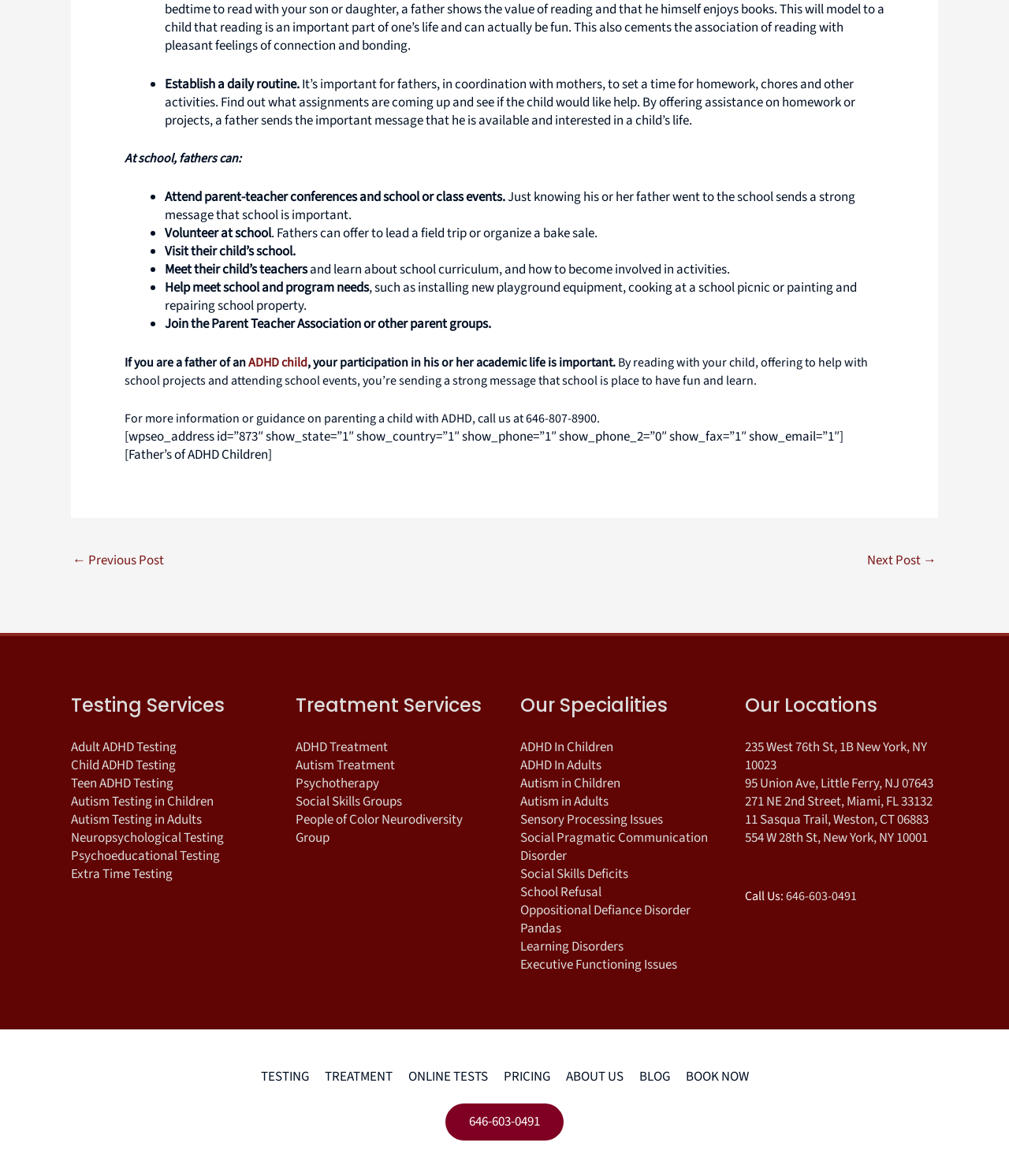Please analyze the image and provide a thorough answer to the question:
What is the phone number to call for more information on parenting a child with ADHD?

The webpage provides a phone number, 646-807-8900, for individuals to call for more information or guidance on parenting a child with ADHD.